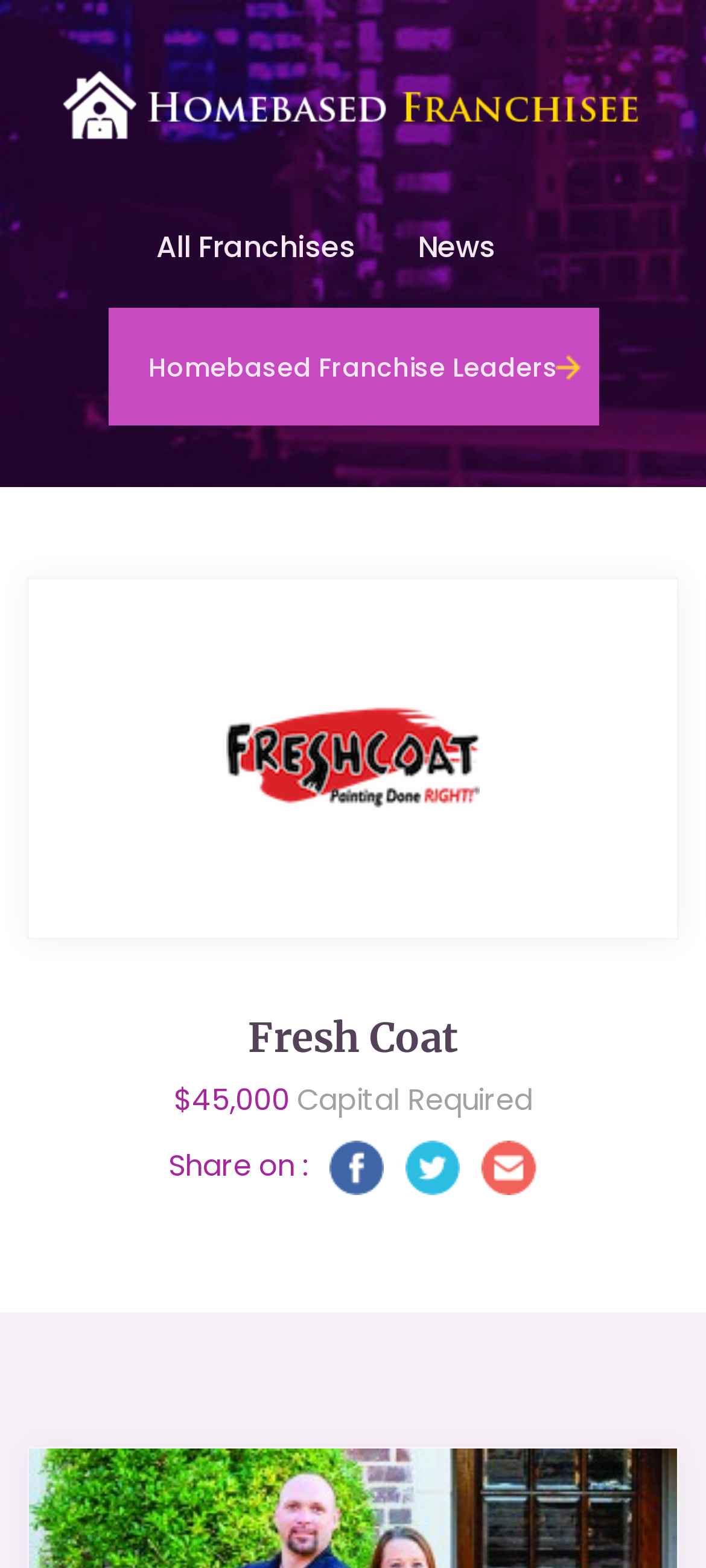Please identify the bounding box coordinates of the element on the webpage that should be clicked to follow this instruction: "Read about Fresh Coat". The bounding box coordinates should be given as four float numbers between 0 and 1, formatted as [left, top, right, bottom].

[0.038, 0.645, 0.962, 0.677]